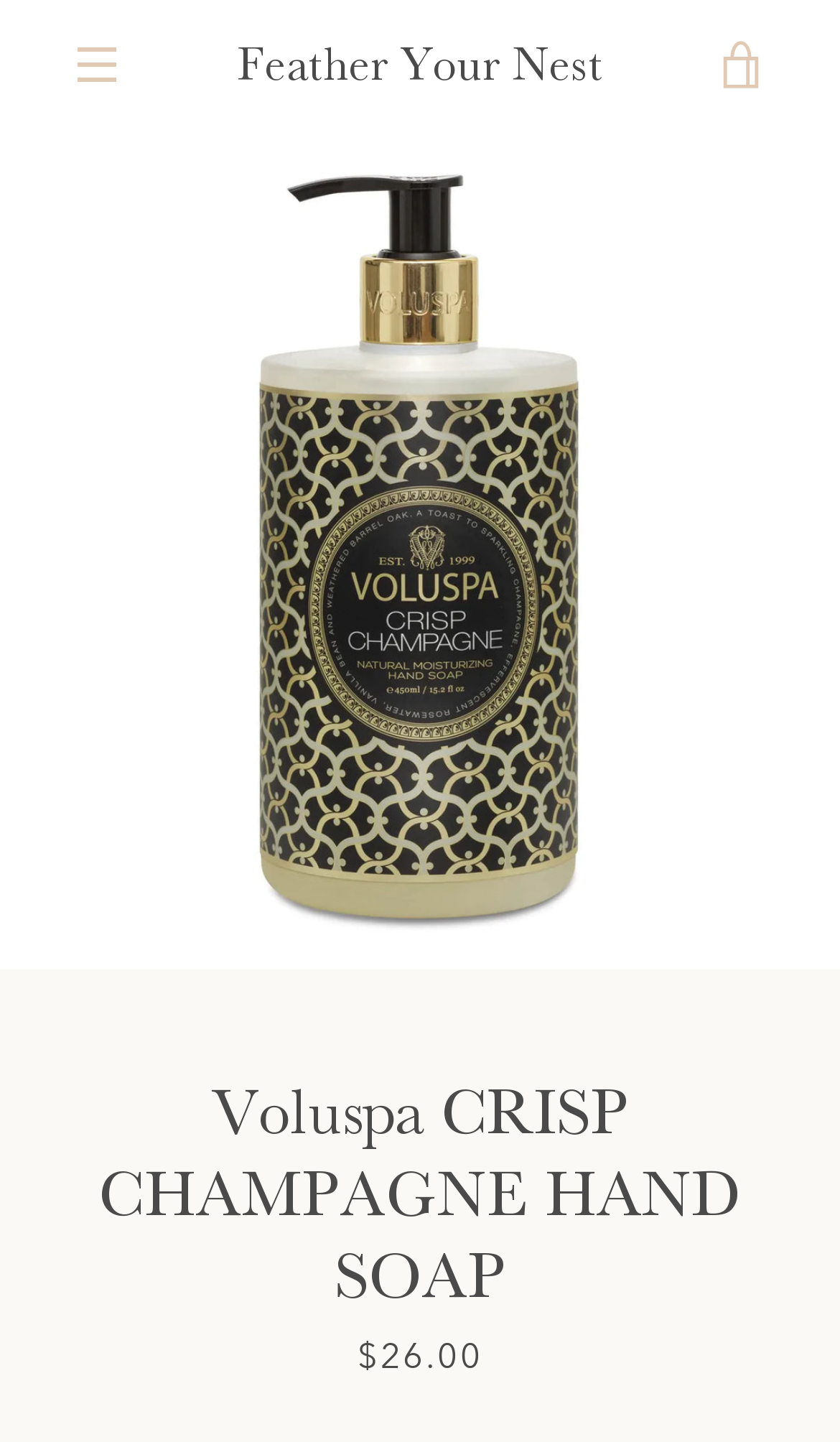Respond with a single word or phrase to the following question: What is the company name?

Feather Your Nest